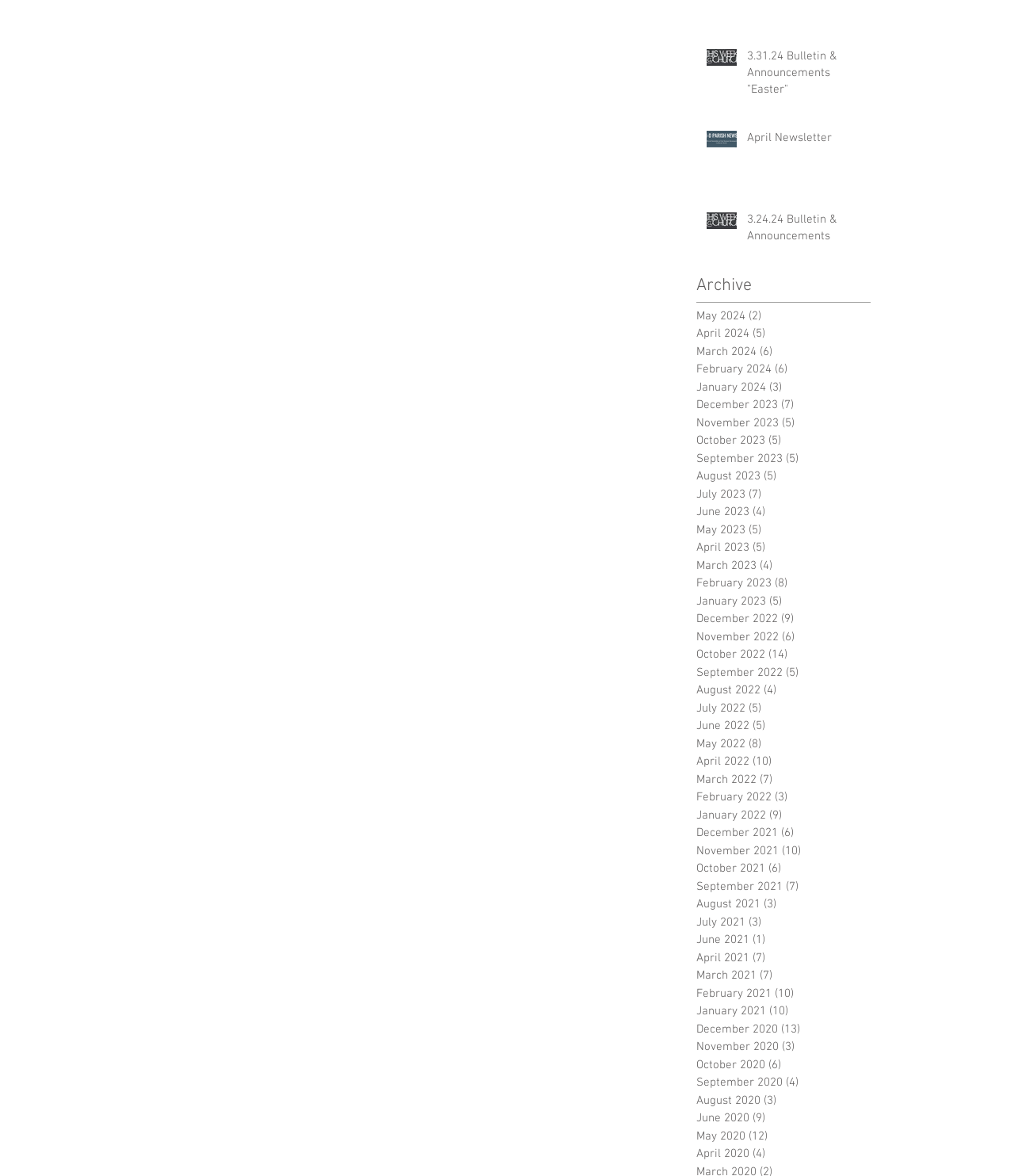Could you please study the image and provide a detailed answer to the question:
What is the earliest month listed in the archive?

In the archive section, the earliest month listed is June 2020, which can be found by scrolling down to the bottom of the archive list.